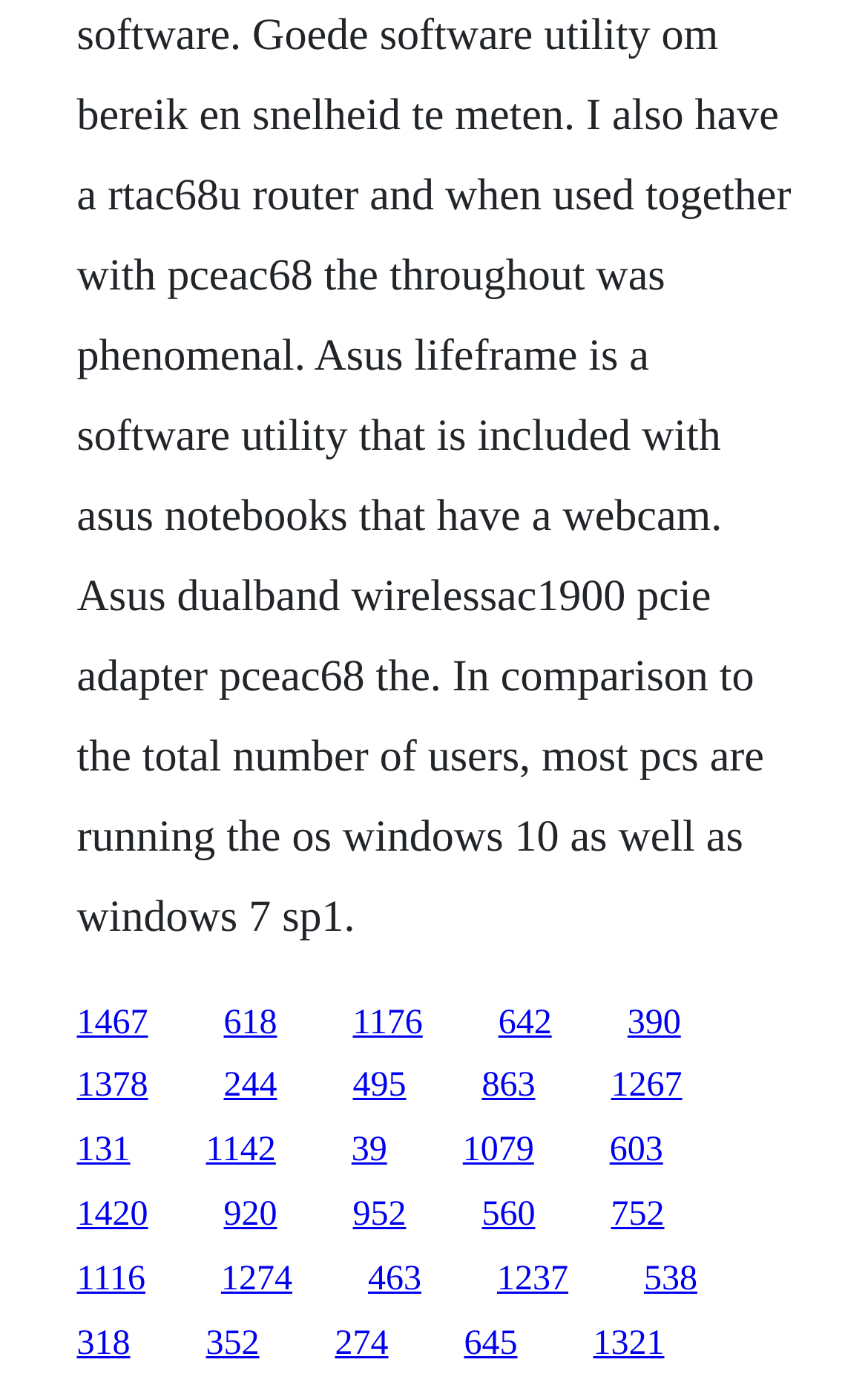Please provide a one-word or short phrase answer to the question:
How many links are in the second row?

5